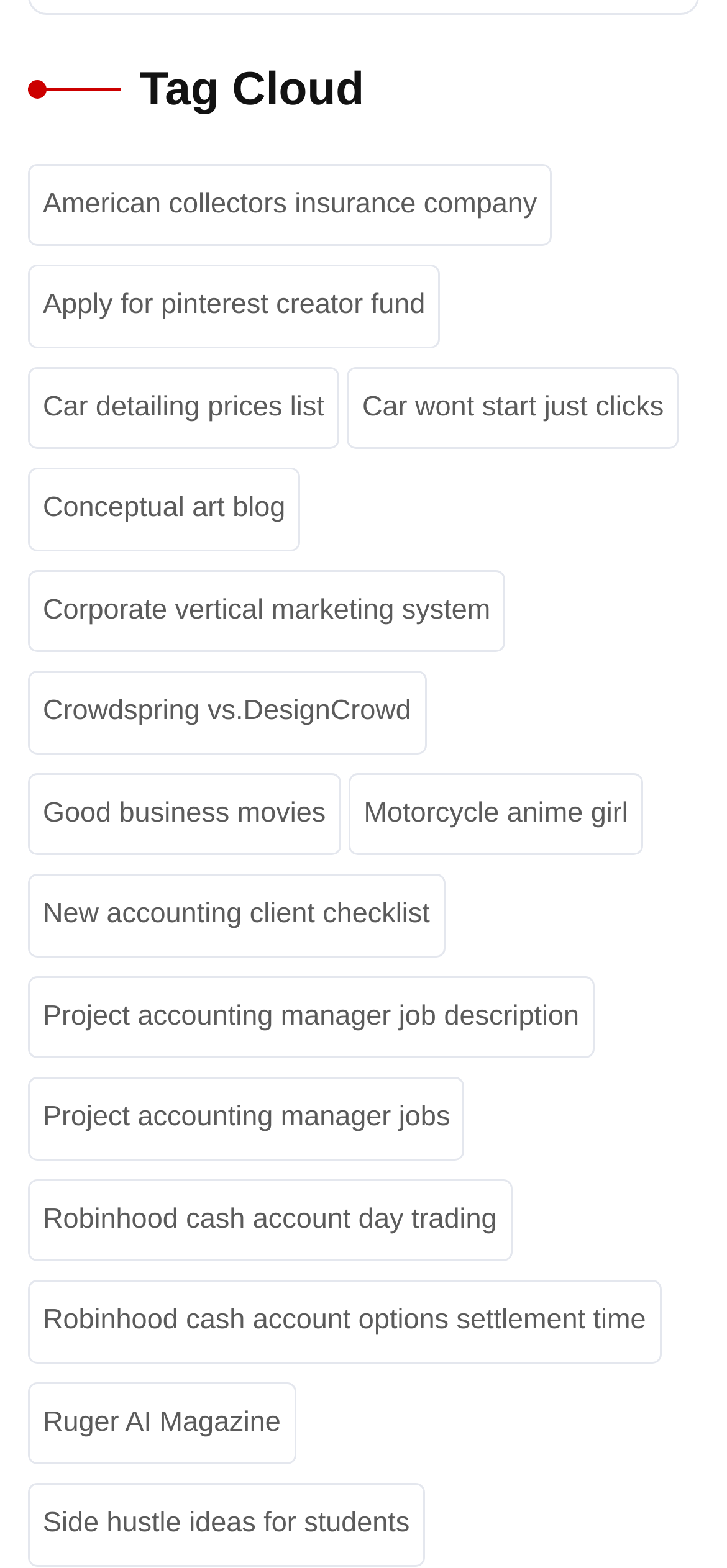Please determine the bounding box coordinates for the UI element described as: "parent_node: Long distance relationships".

None